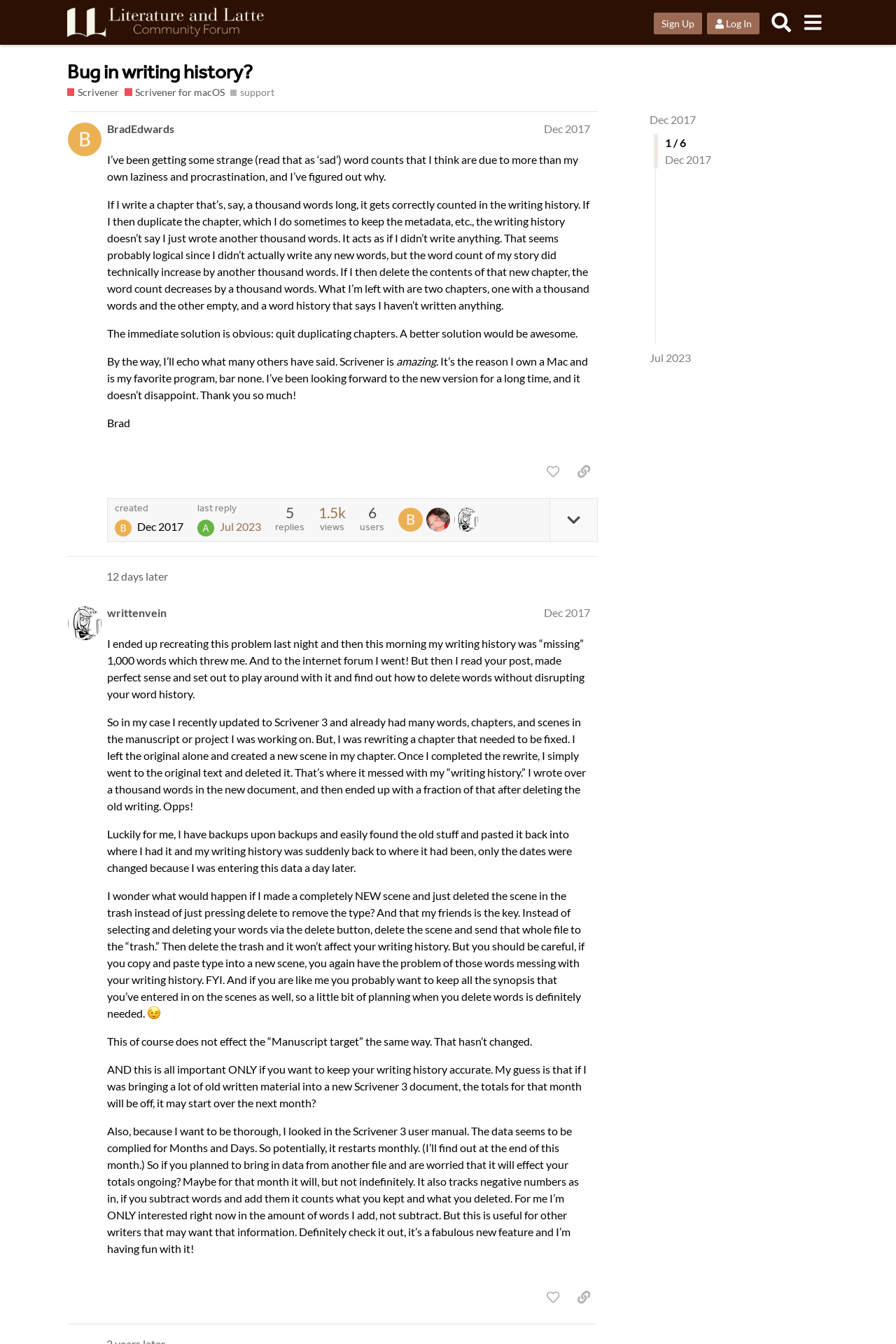Given the element description Dec 2017, predict the bounding box coordinates for the UI element in the webpage screenshot. The format should be (top-left x, top-left y, bottom-right x, bottom-right y), and the values should be between 0 and 1.

[0.607, 0.091, 0.658, 0.101]